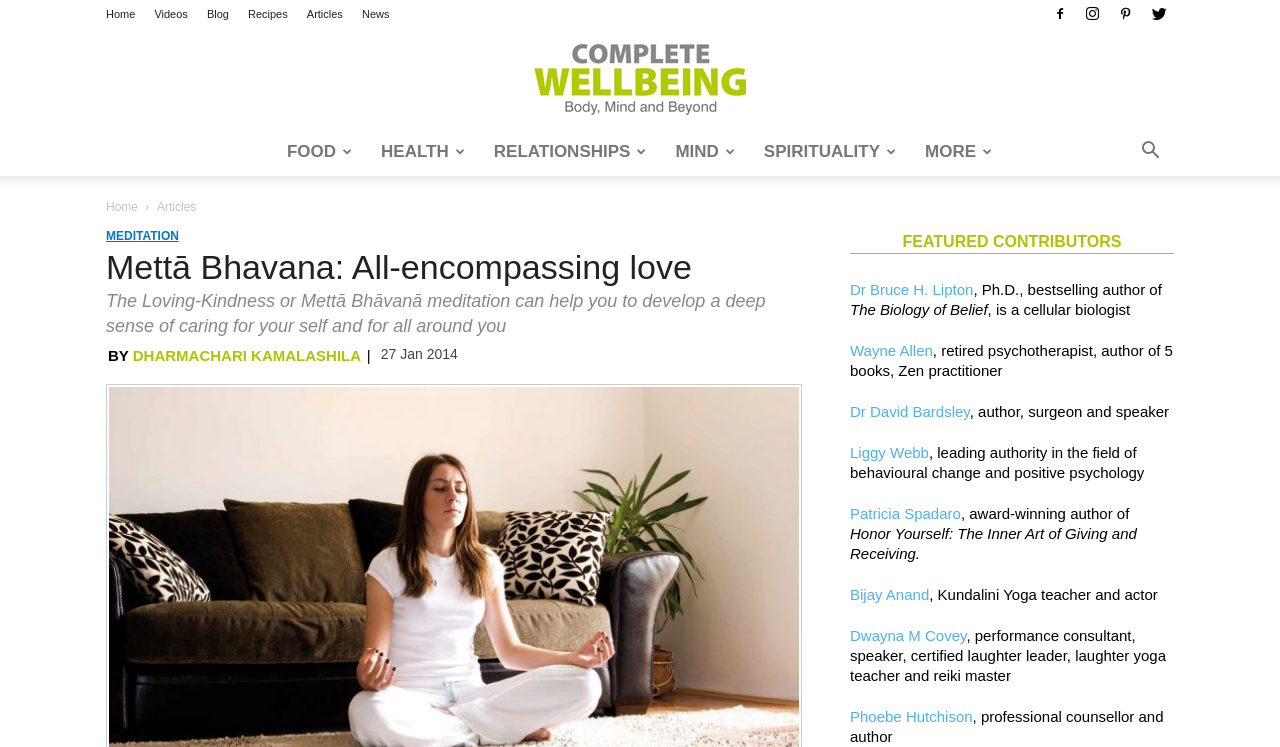Give a one-word or short phrase answer to this question: 
What is the topic of the article?

Loving-Kindness meditation